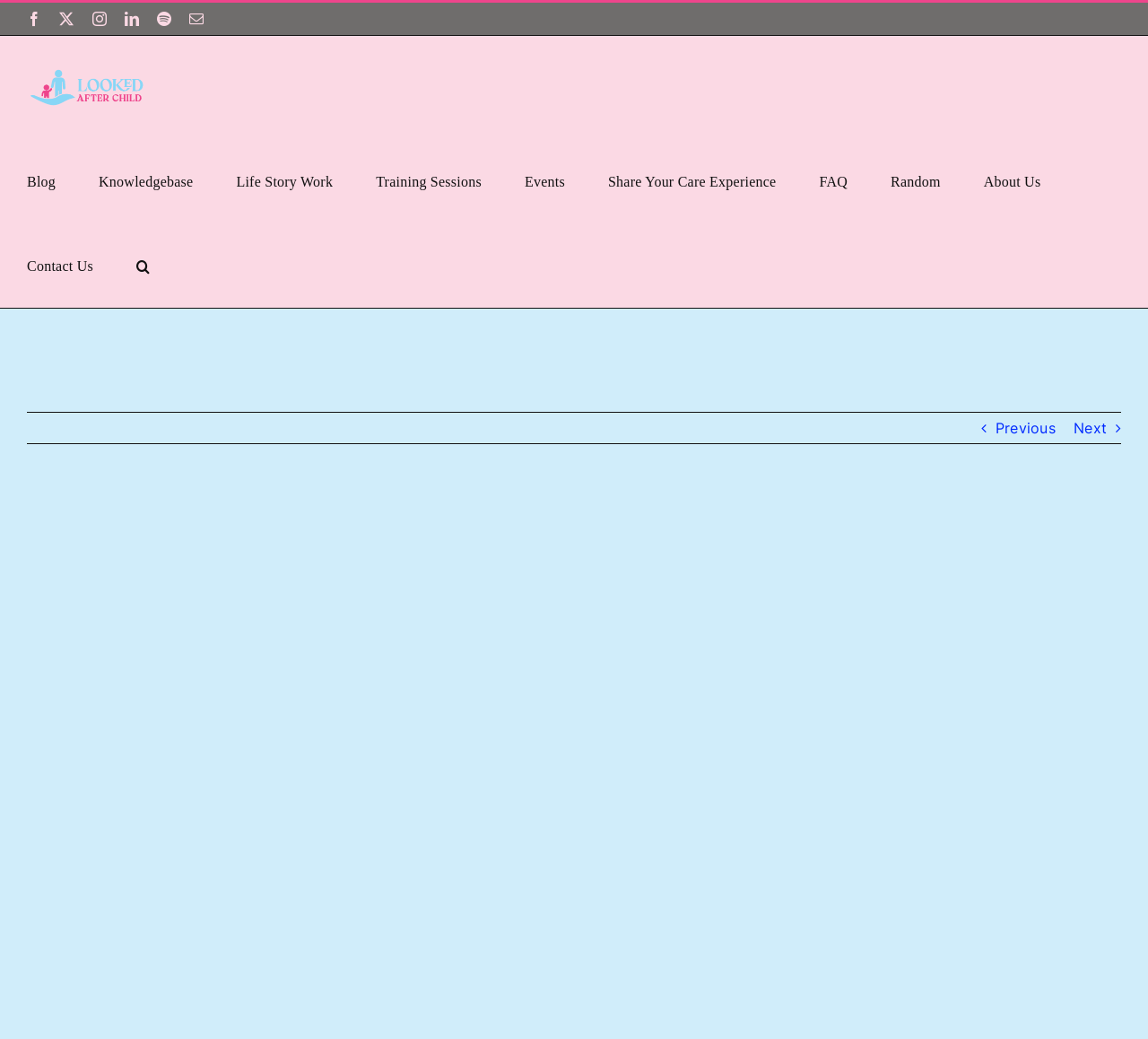Identify the bounding box coordinates of the region that should be clicked to execute the following instruction: "View Next".

[0.935, 0.397, 0.964, 0.426]